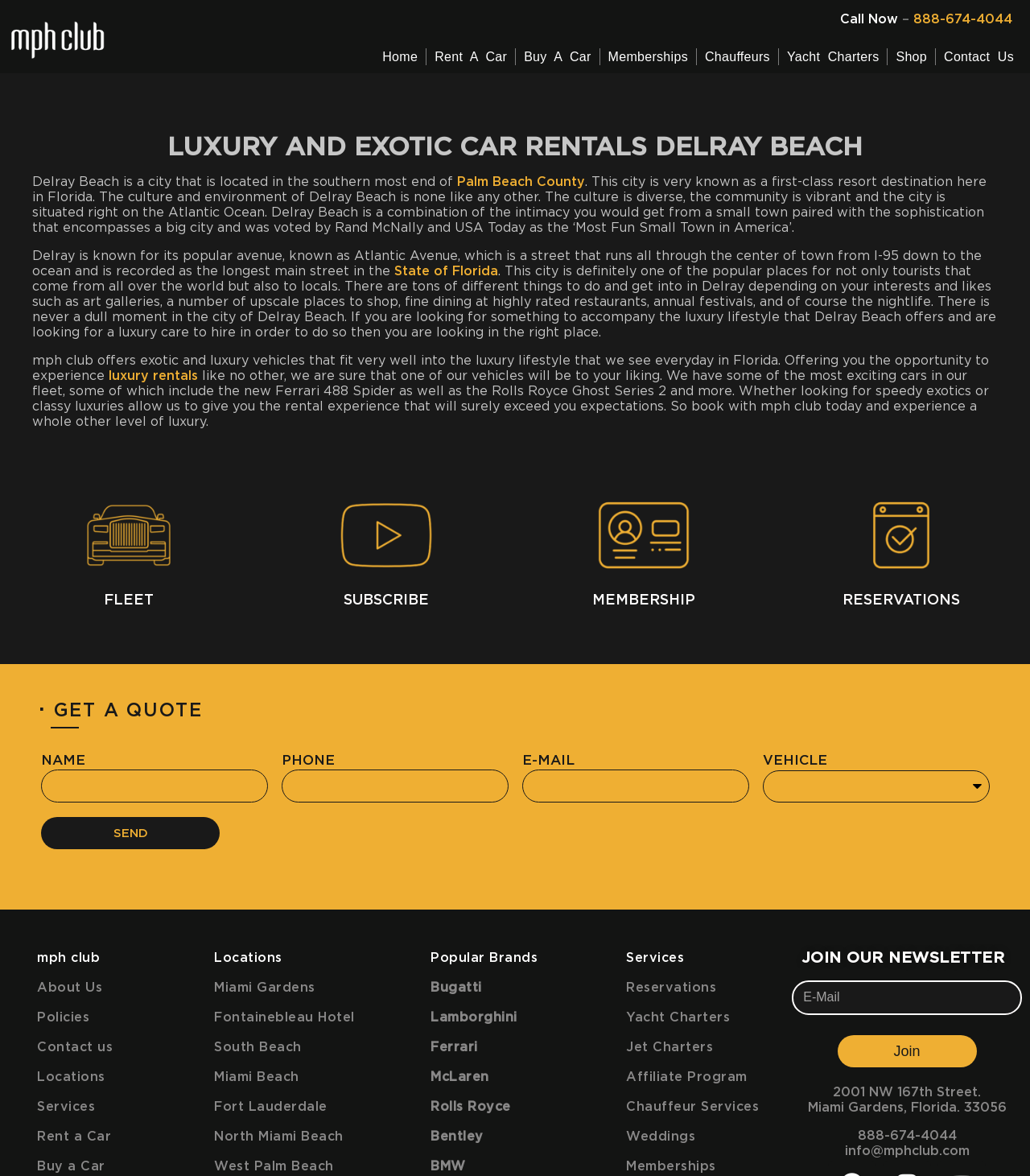Can you identify the bounding box coordinates of the clickable region needed to carry out this instruction: 'Enter your name in the input field'? The coordinates should be four float numbers within the range of 0 to 1, stated as [left, top, right, bottom].

[0.04, 0.654, 0.26, 0.683]